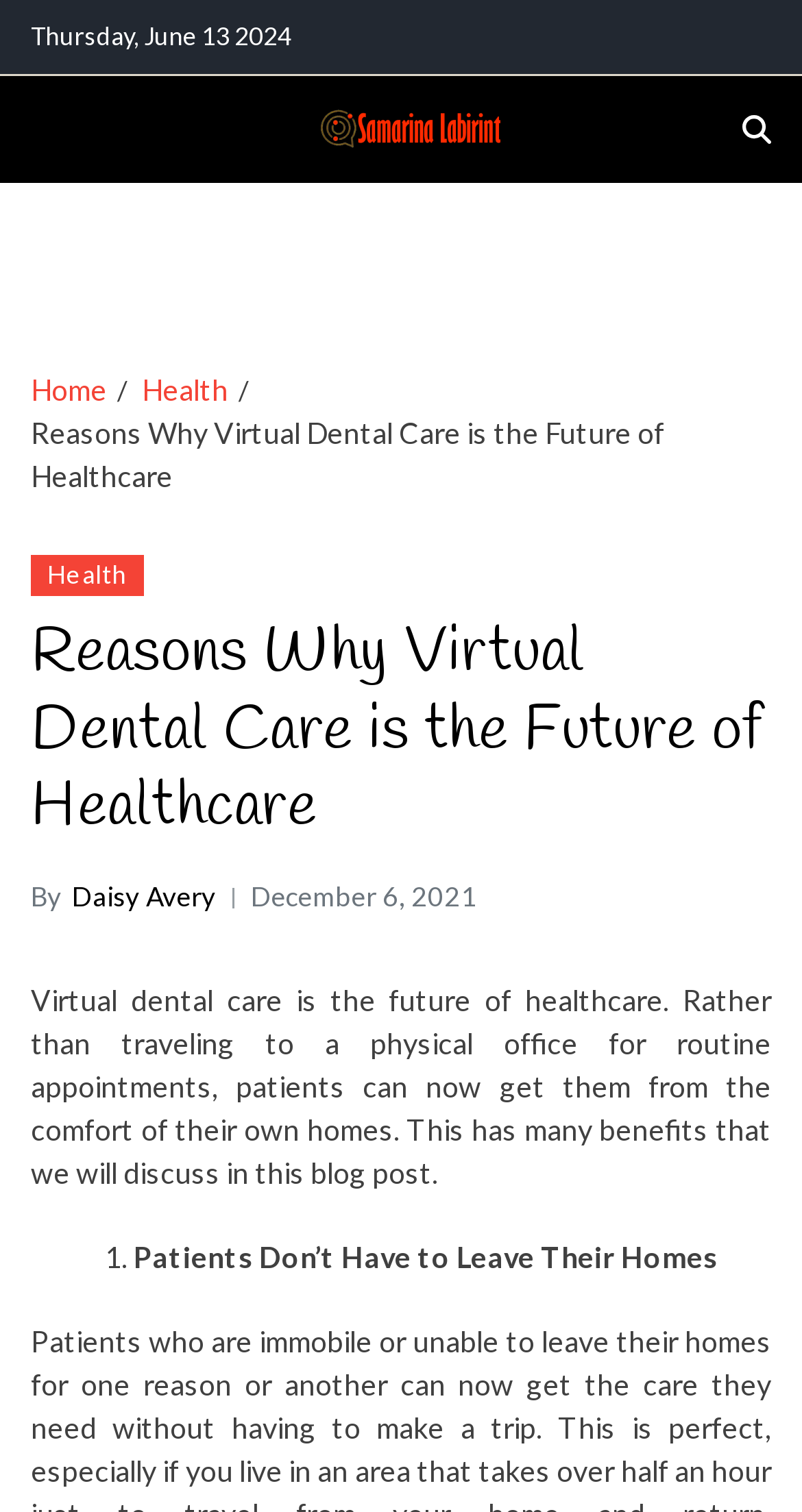Please provide the bounding box coordinates for the element that needs to be clicked to perform the instruction: "Click the link at the bottom right corner". The coordinates must consist of four float numbers between 0 and 1, formatted as [left, top, right, bottom].

[0.859, 0.923, 0.949, 0.971]